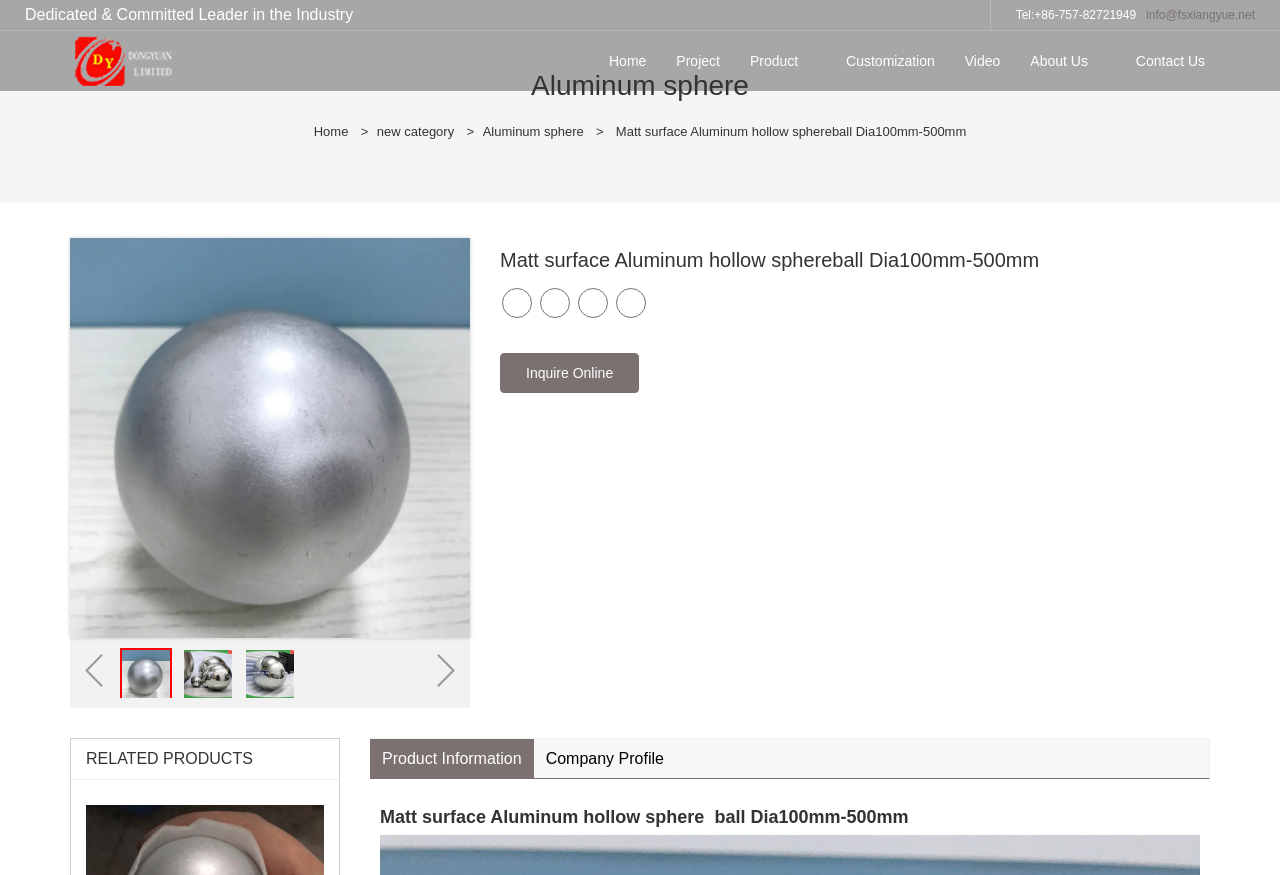Provide a one-word or short-phrase response to the question:
What is the company's phone number?

+86-757-82721949